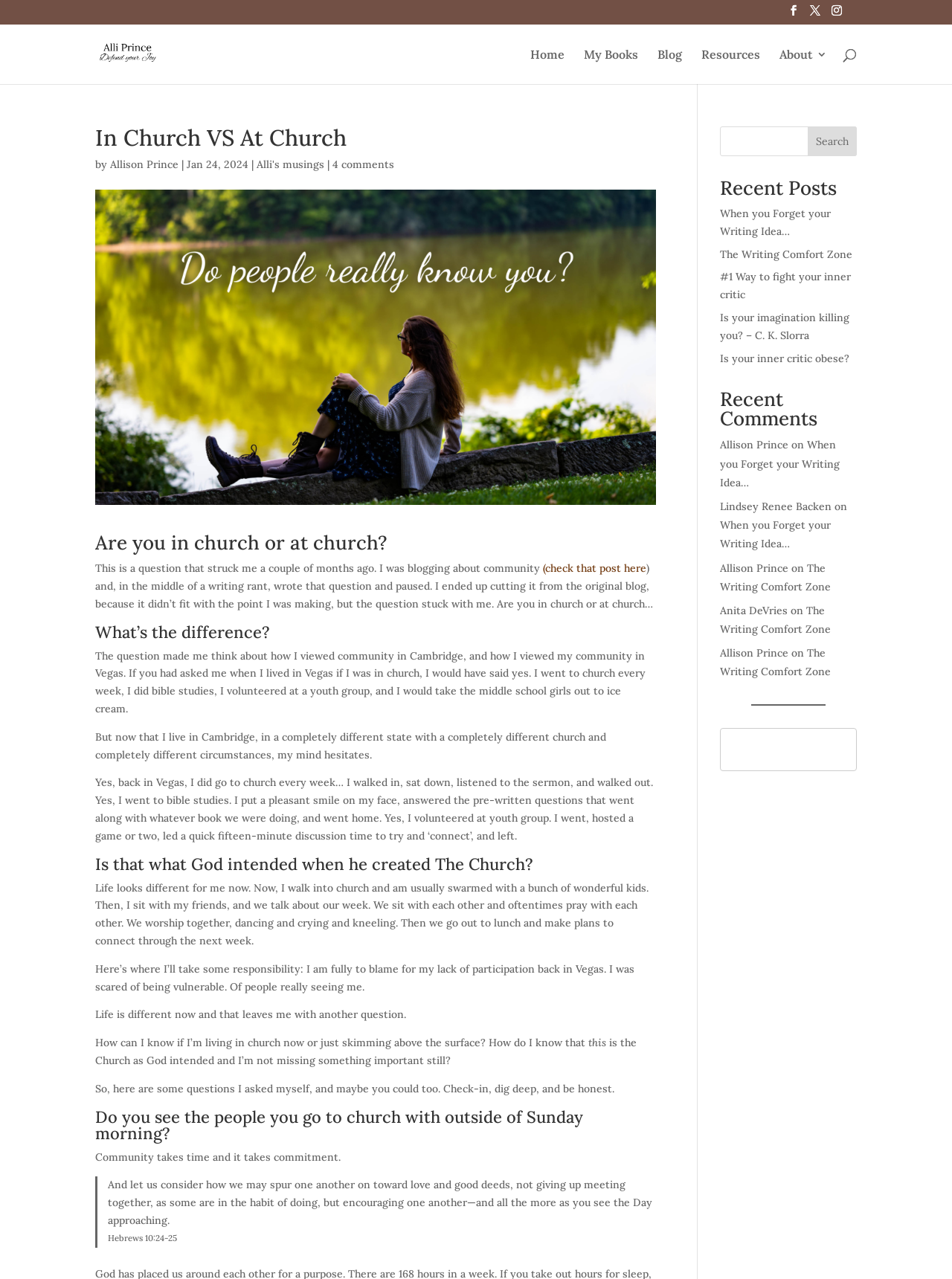Locate the bounding box coordinates of the clickable part needed for the task: "Check recent posts".

[0.756, 0.14, 0.9, 0.16]